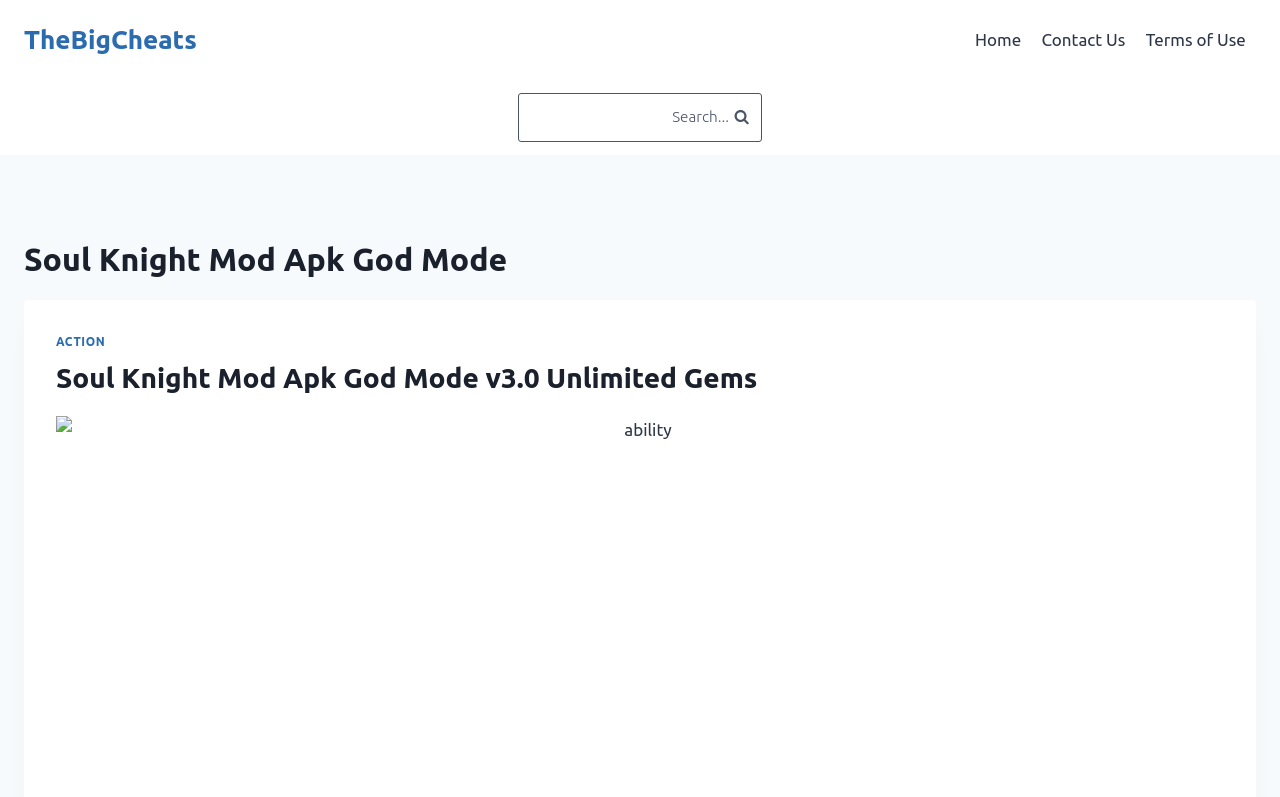What is the purpose of the button with the text 'View Search Form'?
Could you answer the question in a detailed manner, providing as much information as possible?

I inferred the purpose of the button by its text 'View Search Form' and its location near the search input field, which suggests that it is used to open or expand the search form.